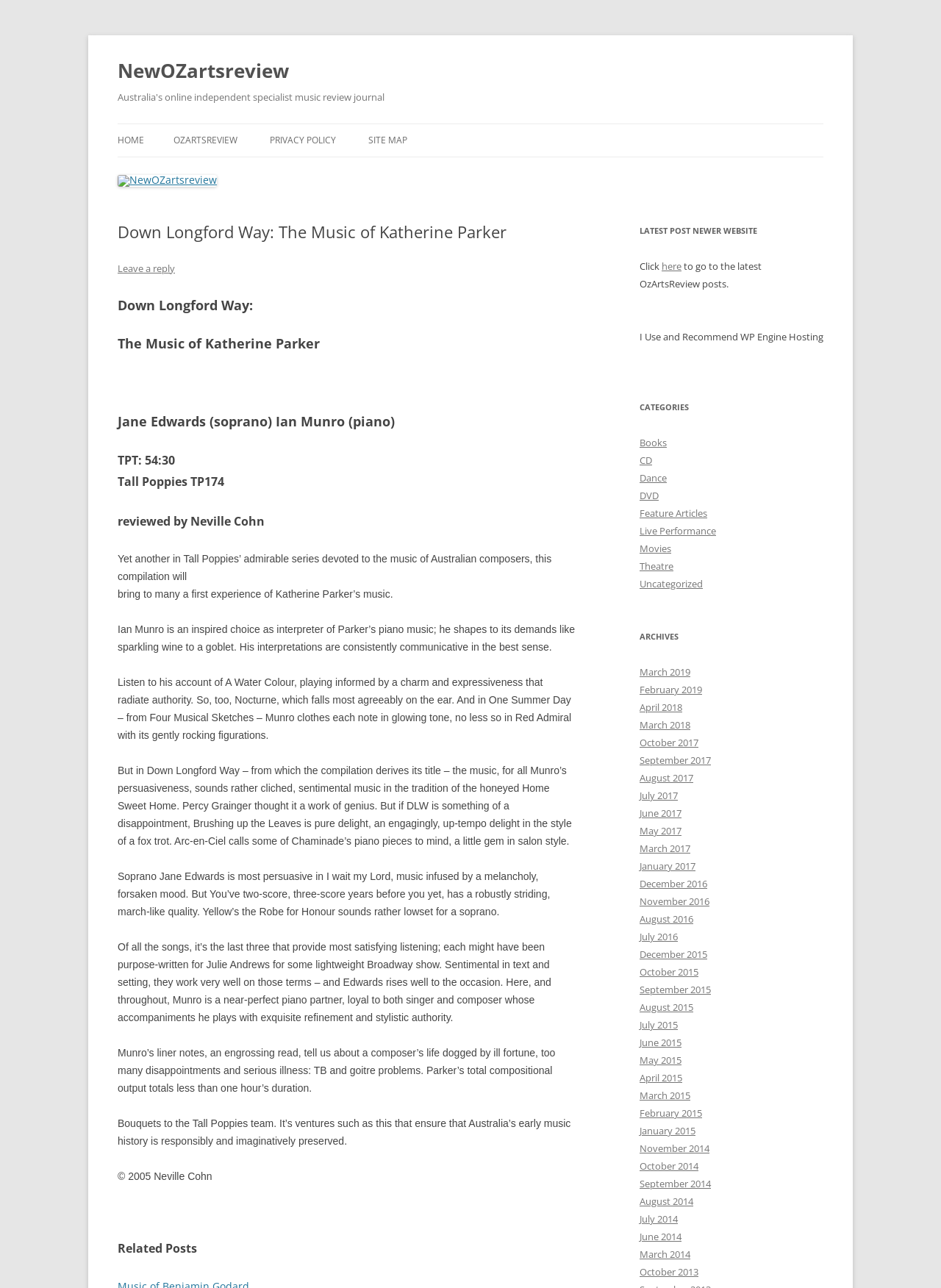Generate a thorough explanation of the webpage's elements.

This webpage is a music review journal, specifically a review of "Down Longford Way: The Music of Katherine Parker" by Jane Edwards (soprano) and Ian Munro (piano). At the top of the page, there is a heading "NewOZartsreview" with a link to the website's homepage. Below this, there is a brief description of the website as "Australia's online independent specialist music review journal".

The main content of the page is divided into two sections. On the left side, there is a heading "Down Longford Way: The Music of Katherine Parker" followed by a series of headings and paragraphs reviewing the music. The review is written by Neville Cohn and discusses the music of Katherine Parker, with specific mentions of the songs and the performances by Jane Edwards and Ian Munro.

On the right side of the page, there are several sections, including "LATEST POST NEWER WEBSITE", "CATEGORIES", and "ARCHIVES". The "LATEST POST NEWER WEBSITE" section has a link to the latest posts on the website. The "CATEGORIES" section lists various categories such as "Books", "CD", "Dance", and "Theatre", each with a link to related posts. The "ARCHIVES" section lists links to posts from different months and years, dating back to 2014.

There is also a small image of the website's logo at the top of the page, and a link to "Skip to content" at the top right corner.